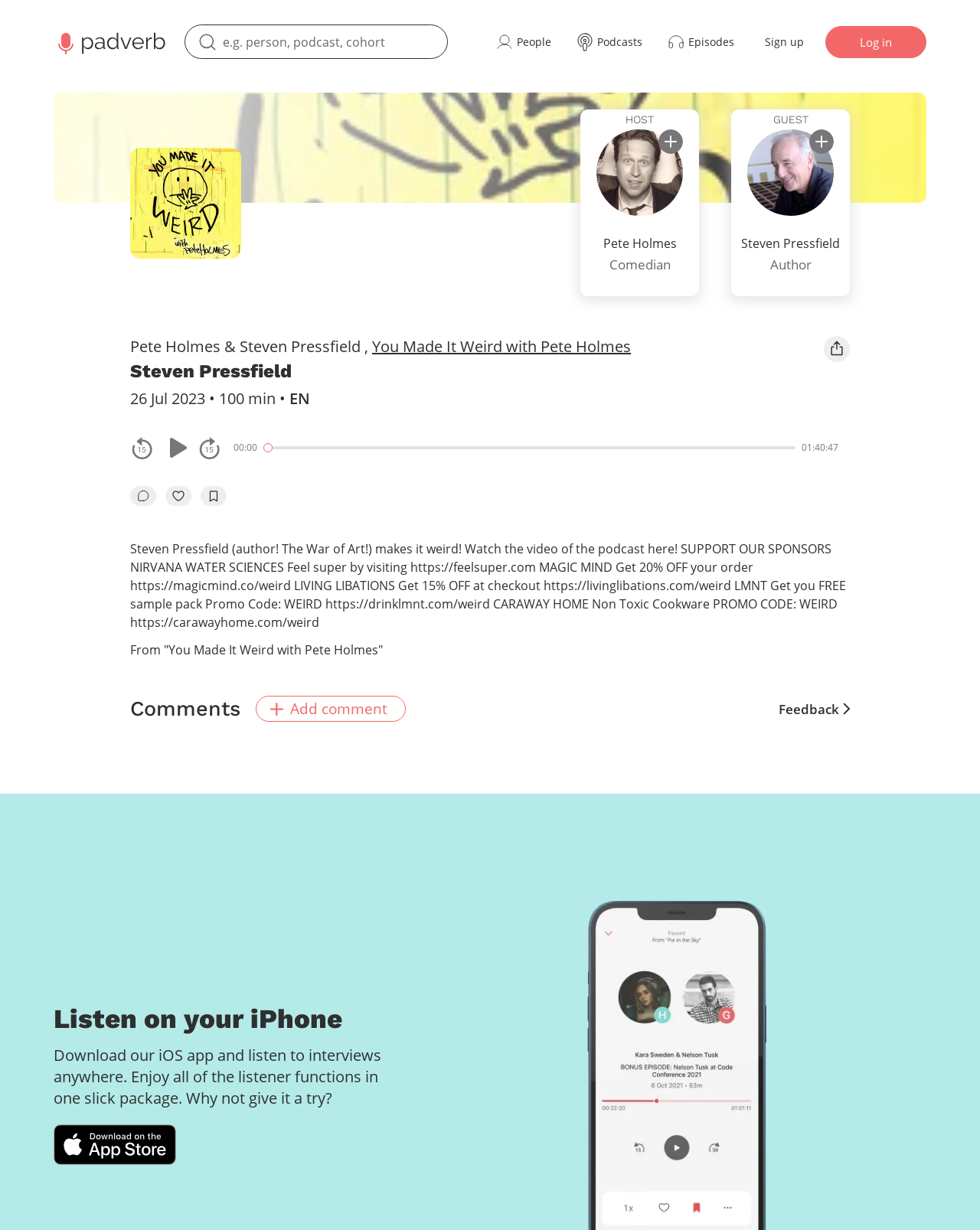Show the bounding box coordinates for the element that needs to be clicked to execute the following instruction: "Search for something". Provide the coordinates in the form of four float numbers between 0 and 1, i.e., [left, top, right, bottom].

[0.188, 0.02, 0.457, 0.048]